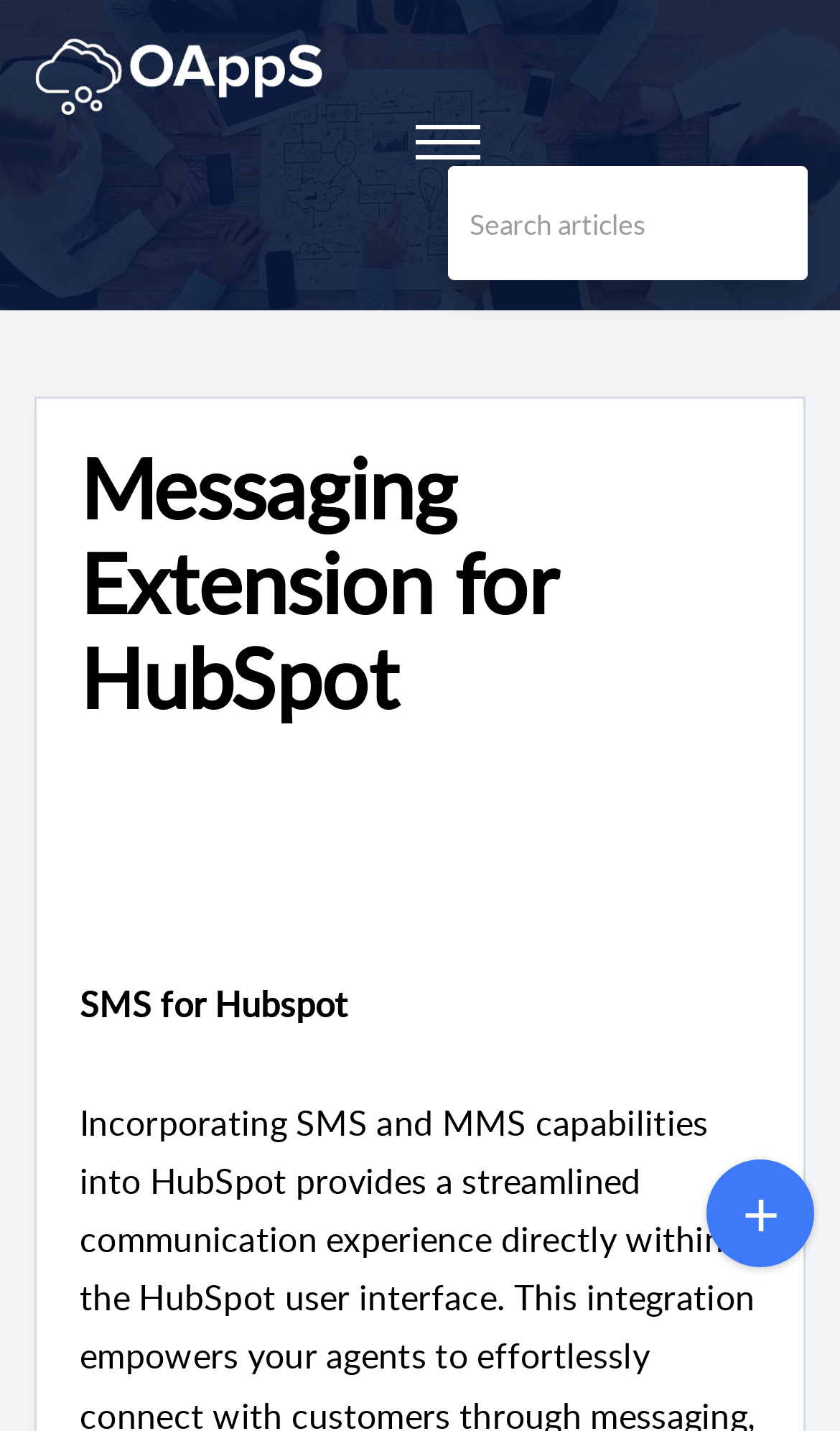Determine the bounding box coordinates of the UI element described by: "placeholder="Search articles"".

[0.533, 0.116, 0.962, 0.196]